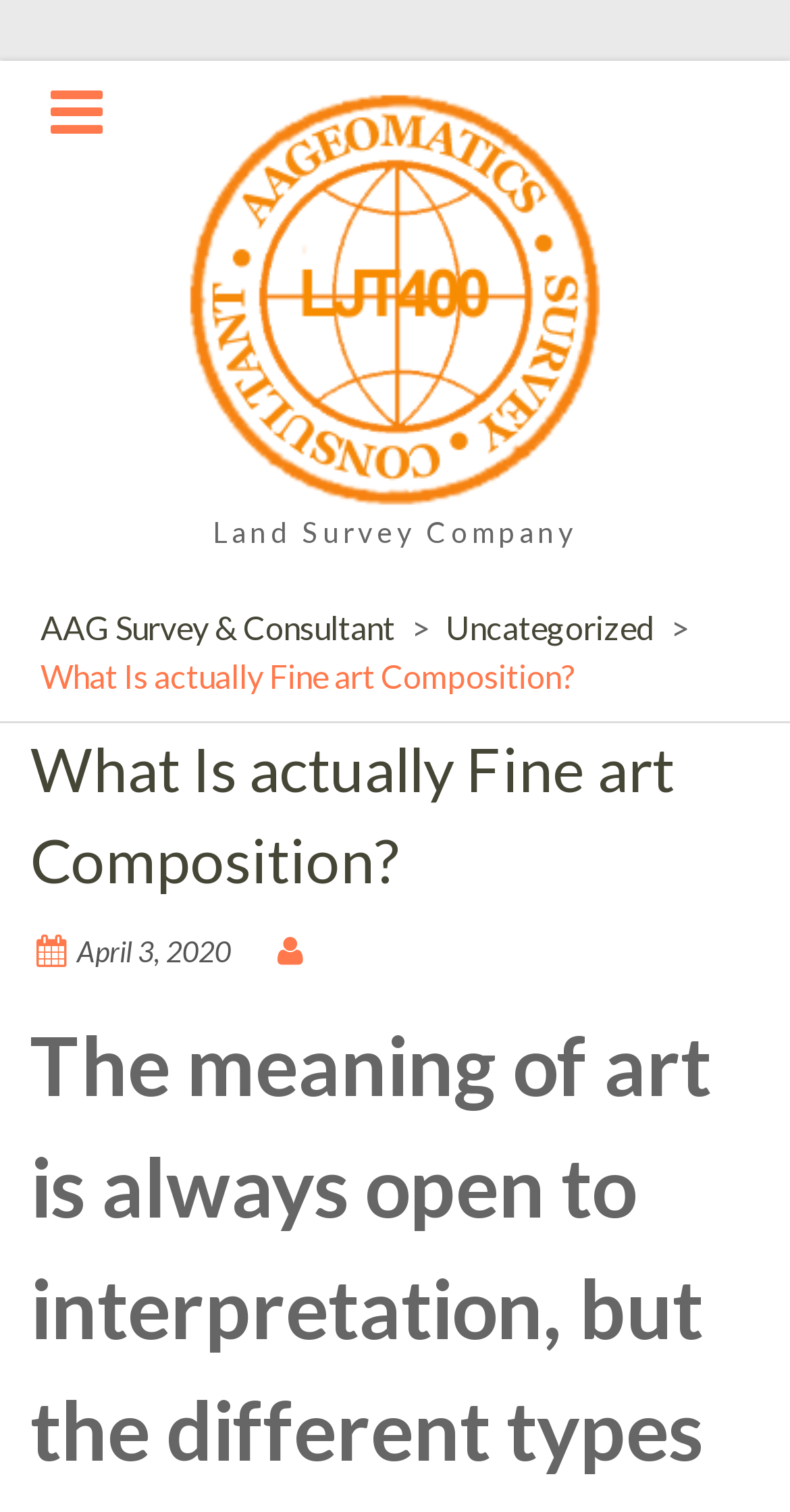What is the company name mentioned on the webpage?
Refer to the image and respond with a one-word or short-phrase answer.

AAG Survey & Consultant